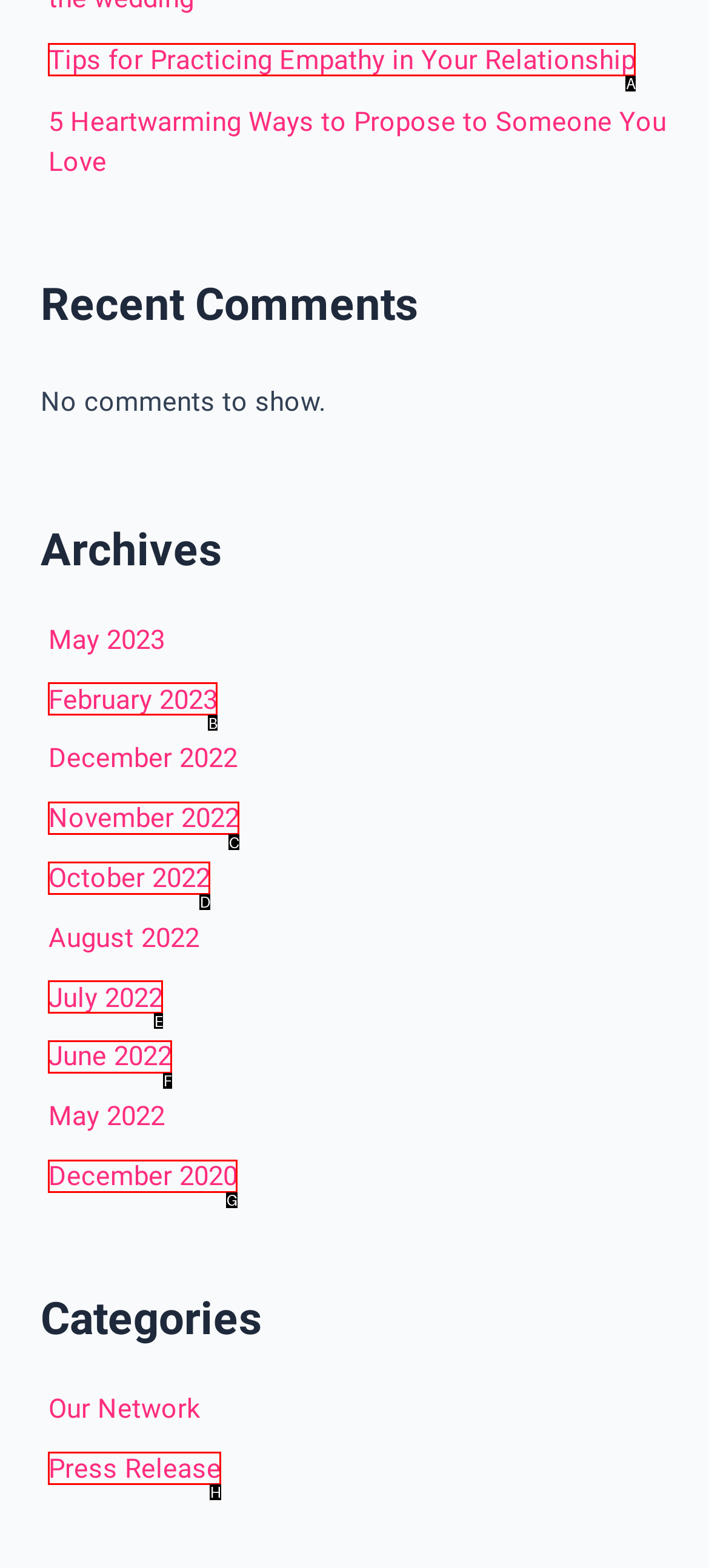Select the option that corresponds to the description: December 2020
Respond with the letter of the matching choice from the options provided.

G